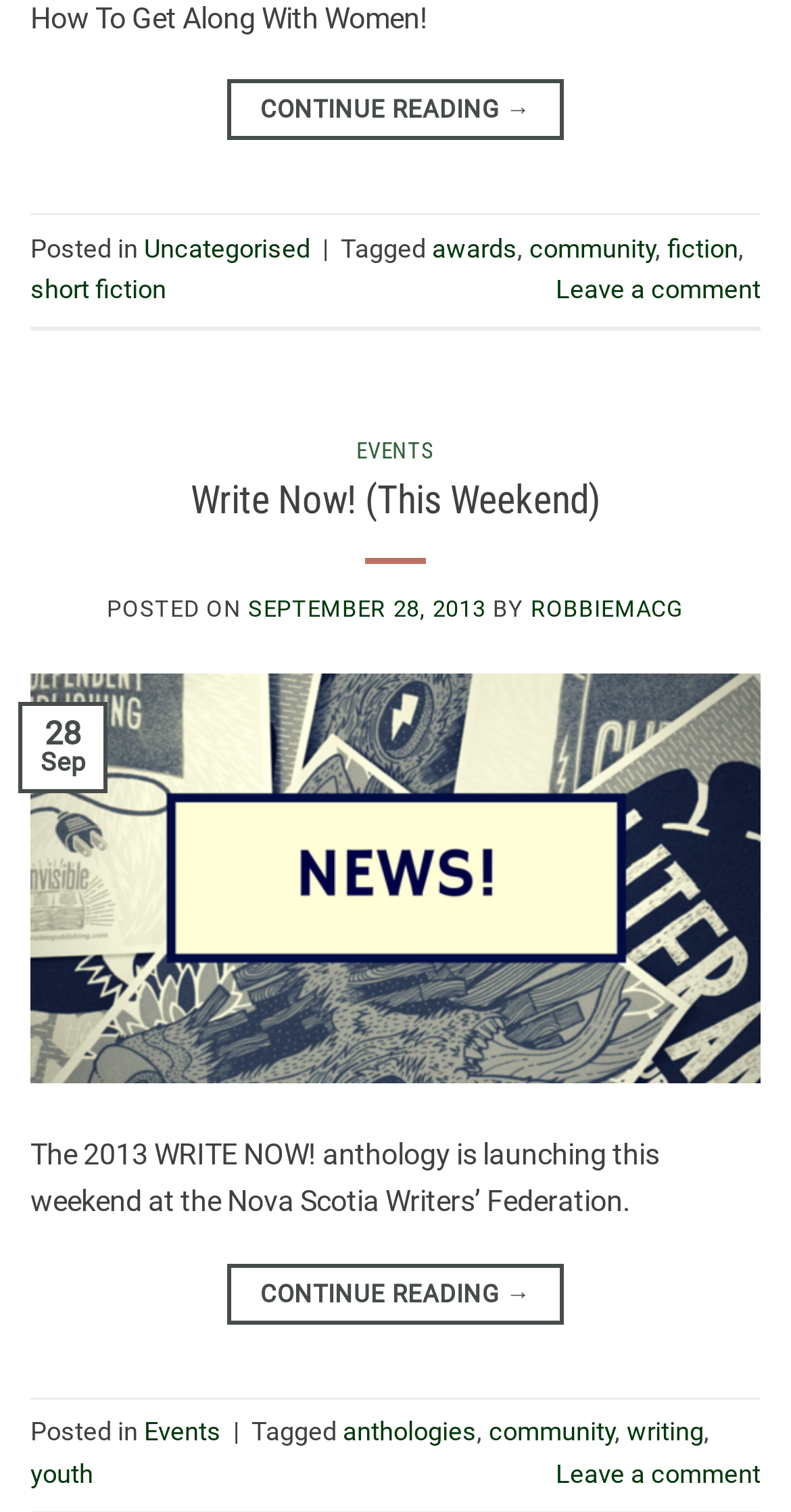Provide the bounding box coordinates for the UI element that is described as: "community".

[0.618, 0.937, 0.777, 0.957]